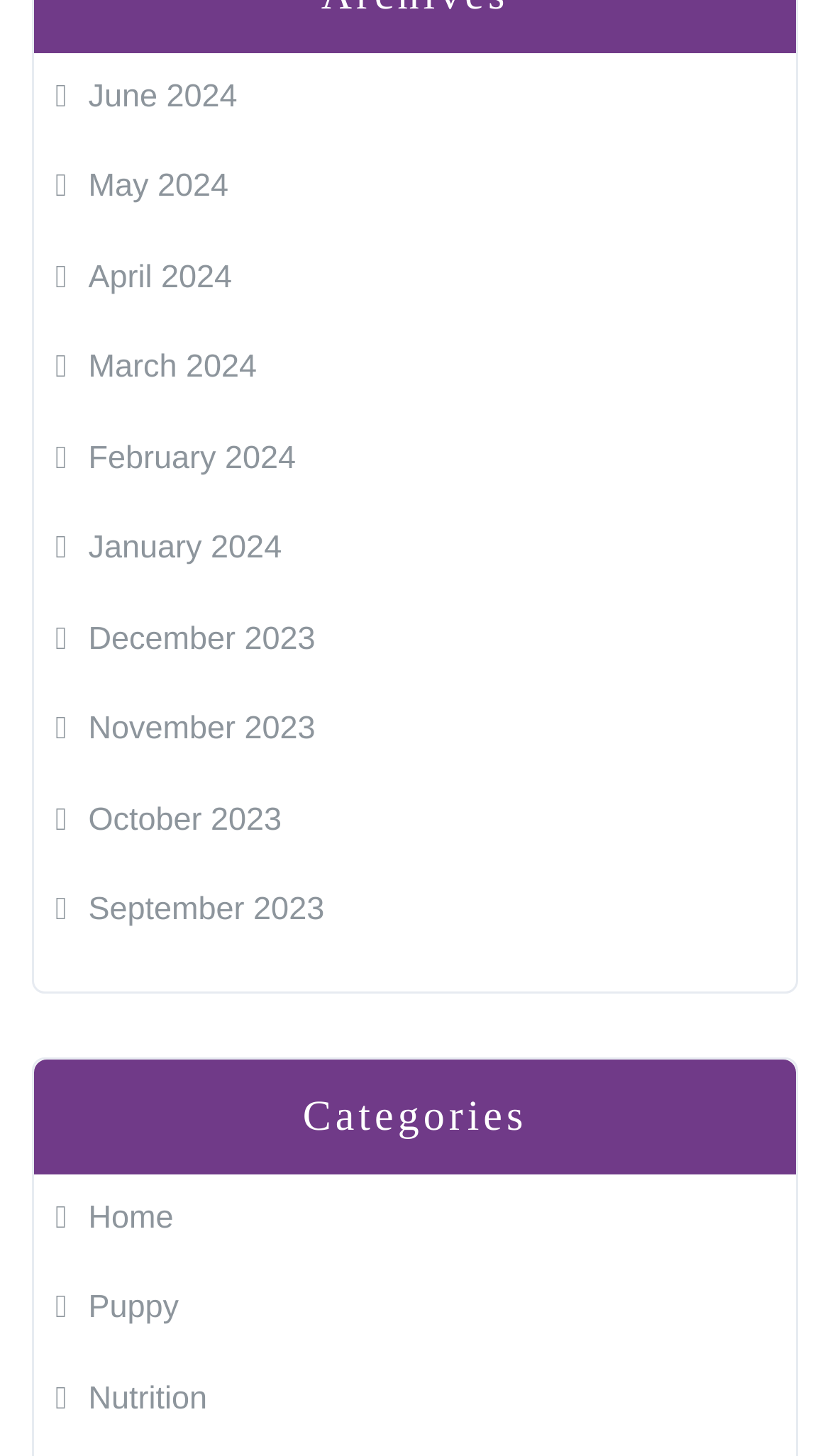Please reply with a single word or brief phrase to the question: 
What symbol is used to prefix each month?

